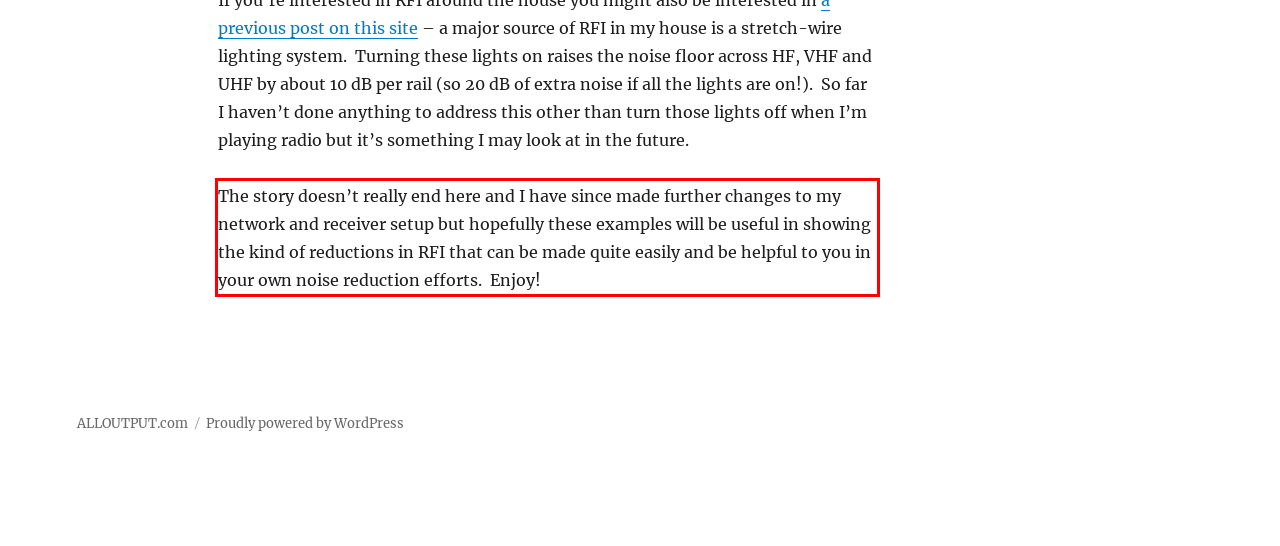Identify the text inside the red bounding box in the provided webpage screenshot and transcribe it.

The story doesn’t really end here and I have since made further changes to my network and receiver setup but hopefully these examples will be useful in showing the kind of reductions in RFI that can be made quite easily and be helpful to you in your own noise reduction efforts. Enjoy!